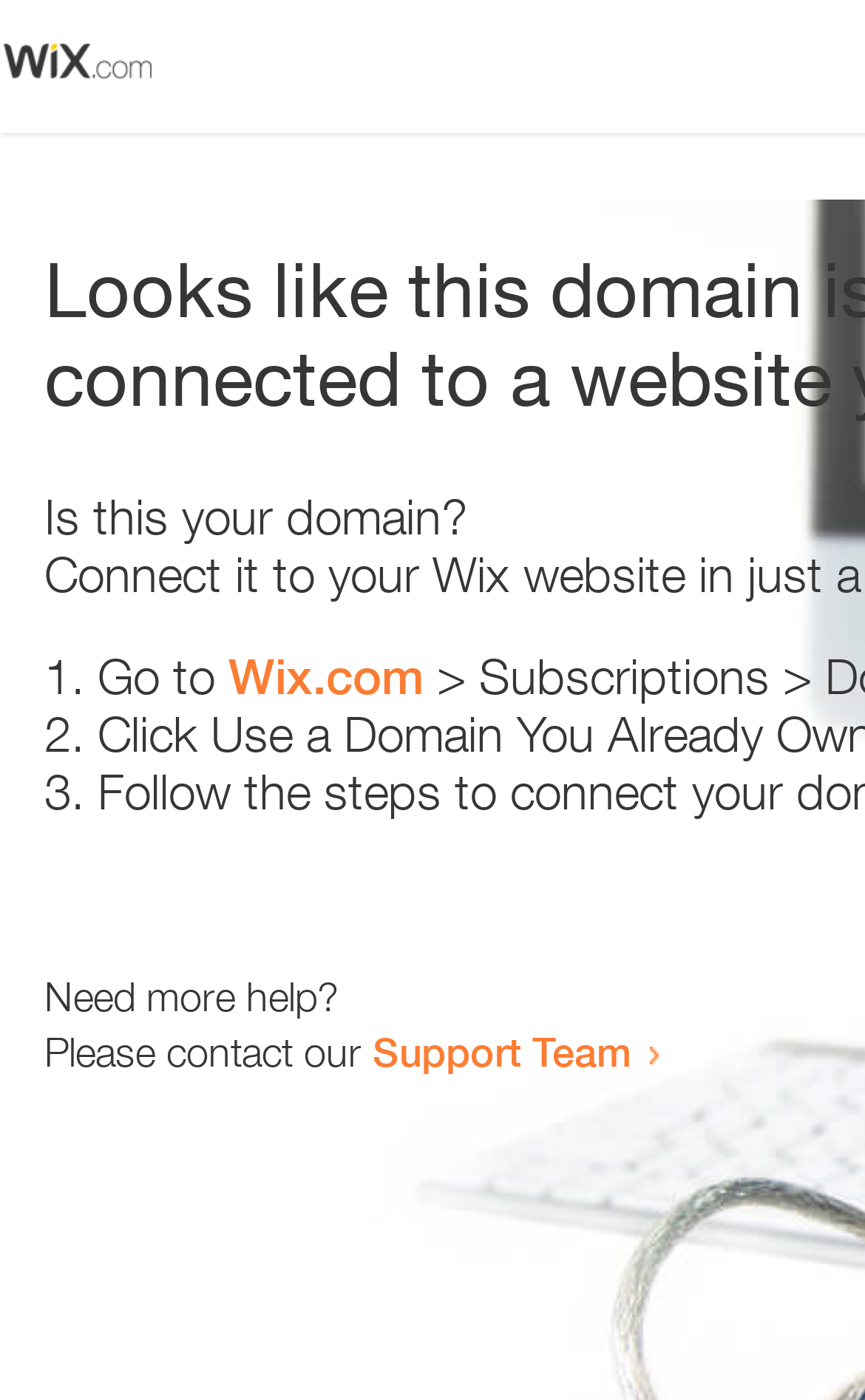Given the description "Wix.com", provide the bounding box coordinates of the corresponding UI element.

[0.264, 0.463, 0.49, 0.504]